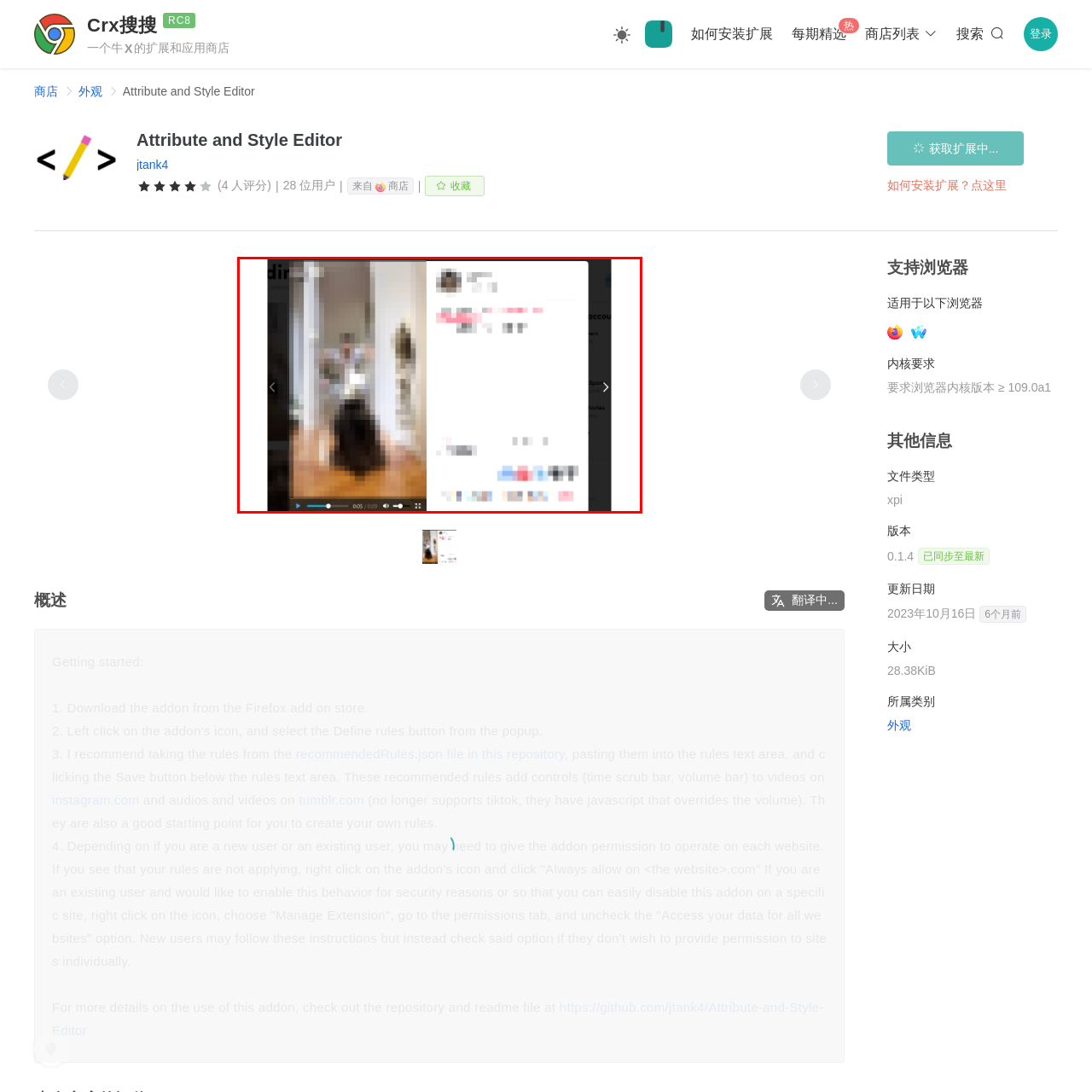Give a detailed narrative of the image enclosed by the red box.

The image depicts a blurred scene featuring a person standing within a room adorned with a mirror and elegant décor. The individual appears to be captured in motion, possibly engaged in an activity, while a sleek wooden floor is visible beneath them. To the right, a user interface appears to display interaction options, including a video playback bar indicating the beginning segment of a video (0:00 out of 0:09). The interface includes various action buttons likely for sharing or saving, along with indications of user engagement such as comments or reactions. Overall, the scene conveys a sense of liveliness and personal expression in a stylish interior setting.